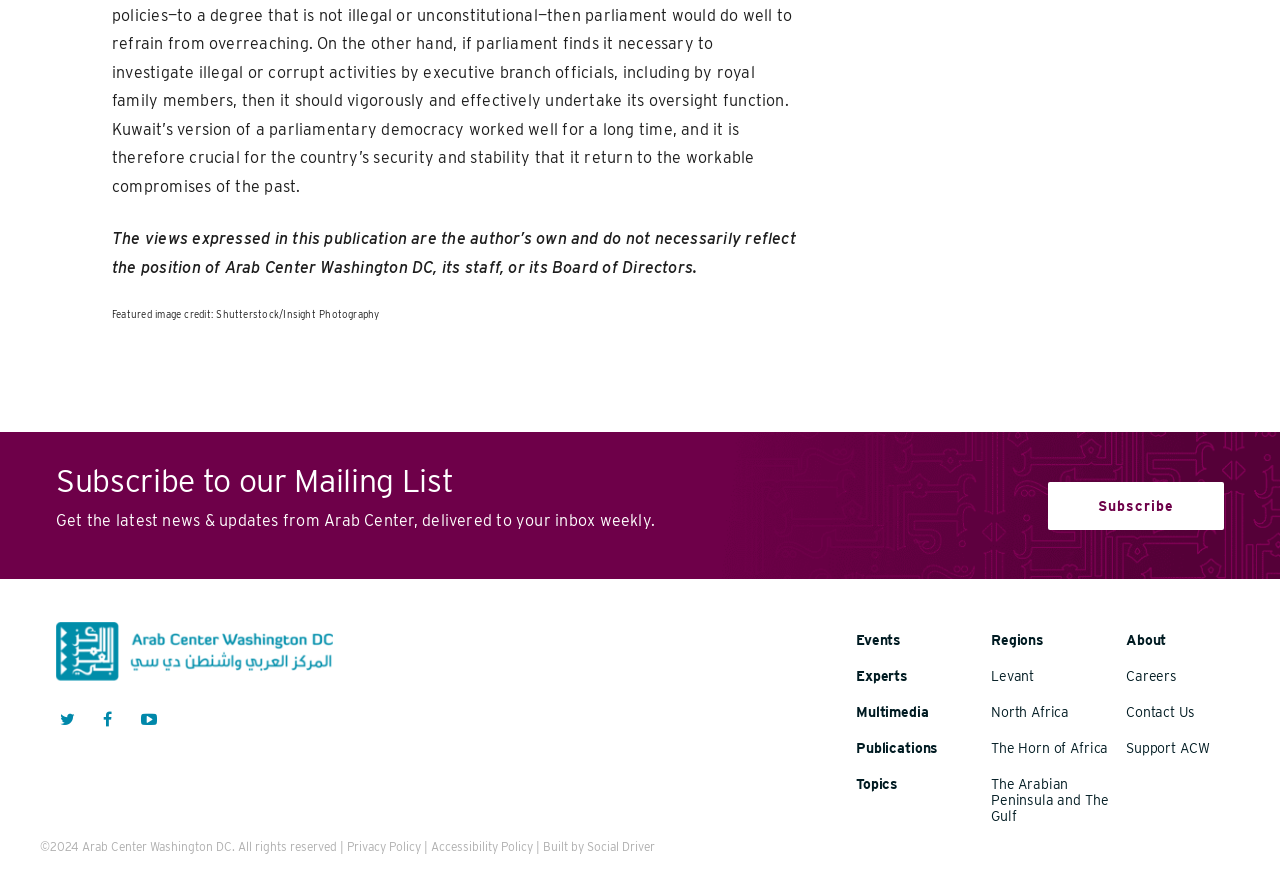Give a concise answer using only one word or phrase for this question:
How many main categories are available in the menu?

9